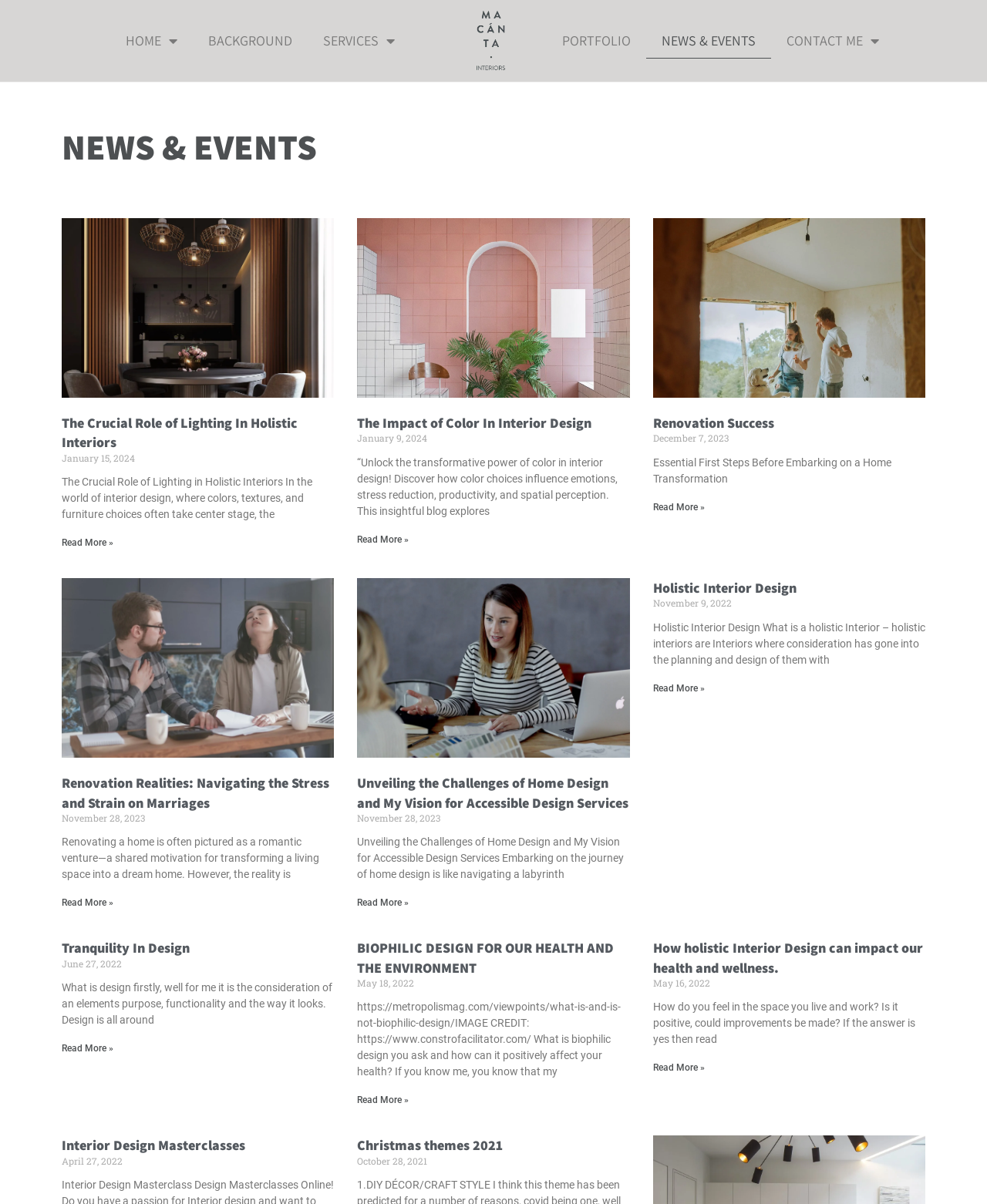How many articles are on this webpage?
Give a one-word or short phrase answer based on the image.

12